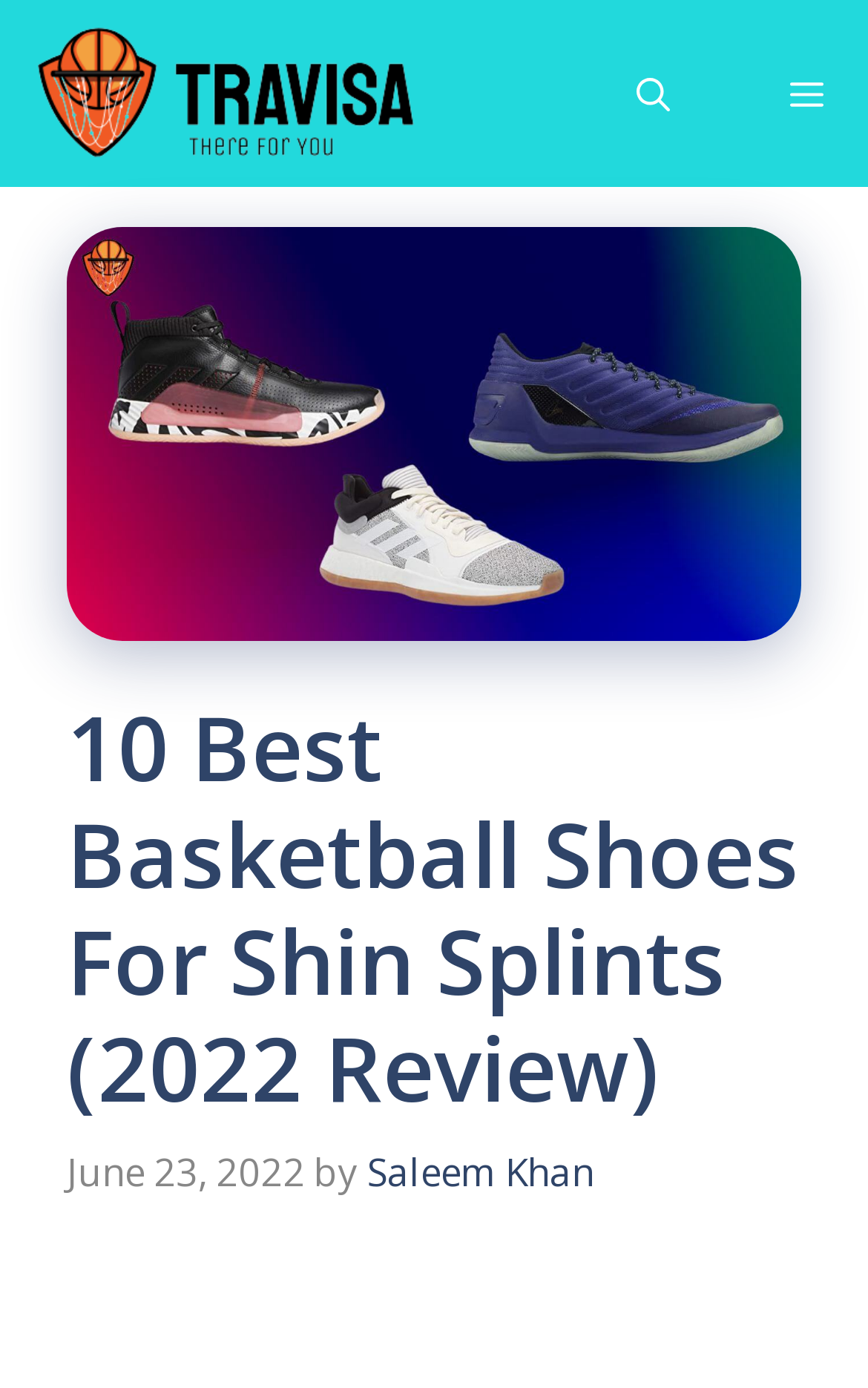What is the topic of the webpage?
Please provide a detailed and comprehensive answer to the question.

Based on the webpage's content, specifically the heading '10 Best Basketball Shoes For Shin Splints (2022 Review)', it is clear that the topic of the webpage is related to Shin Splints, which is a common injury in the world of sports.